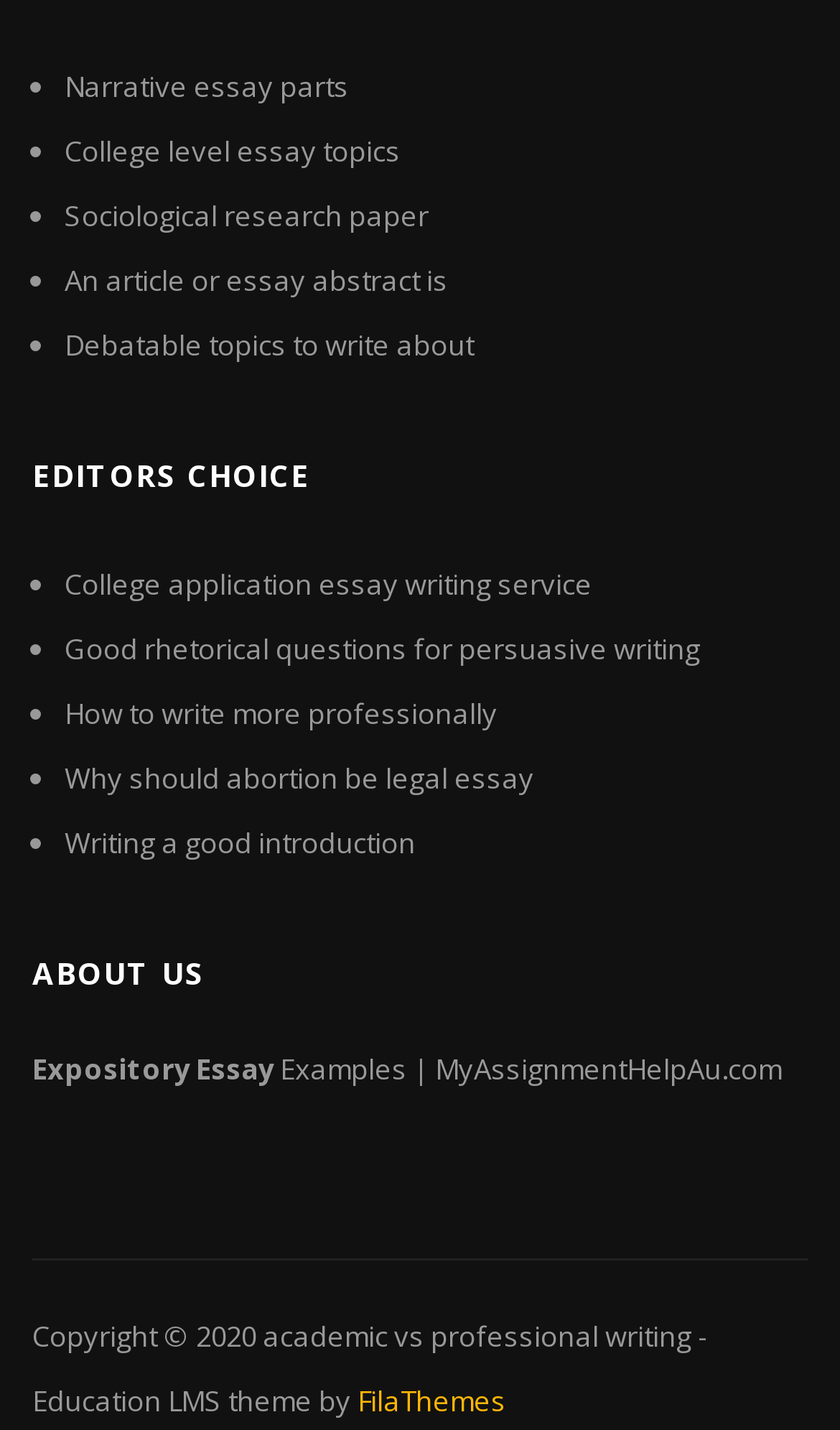What is the purpose of the 'EDITORS CHOICE' section?
Answer the question with as much detail as you can, using the image as a reference.

The 'EDITORS CHOICE' section is likely used to highlight recommended resources or links that are considered important or useful by the editors of the webpage. This section is visually distinct from the rest of the webpage, suggesting that it is intended to draw the user's attention to these particular resources.